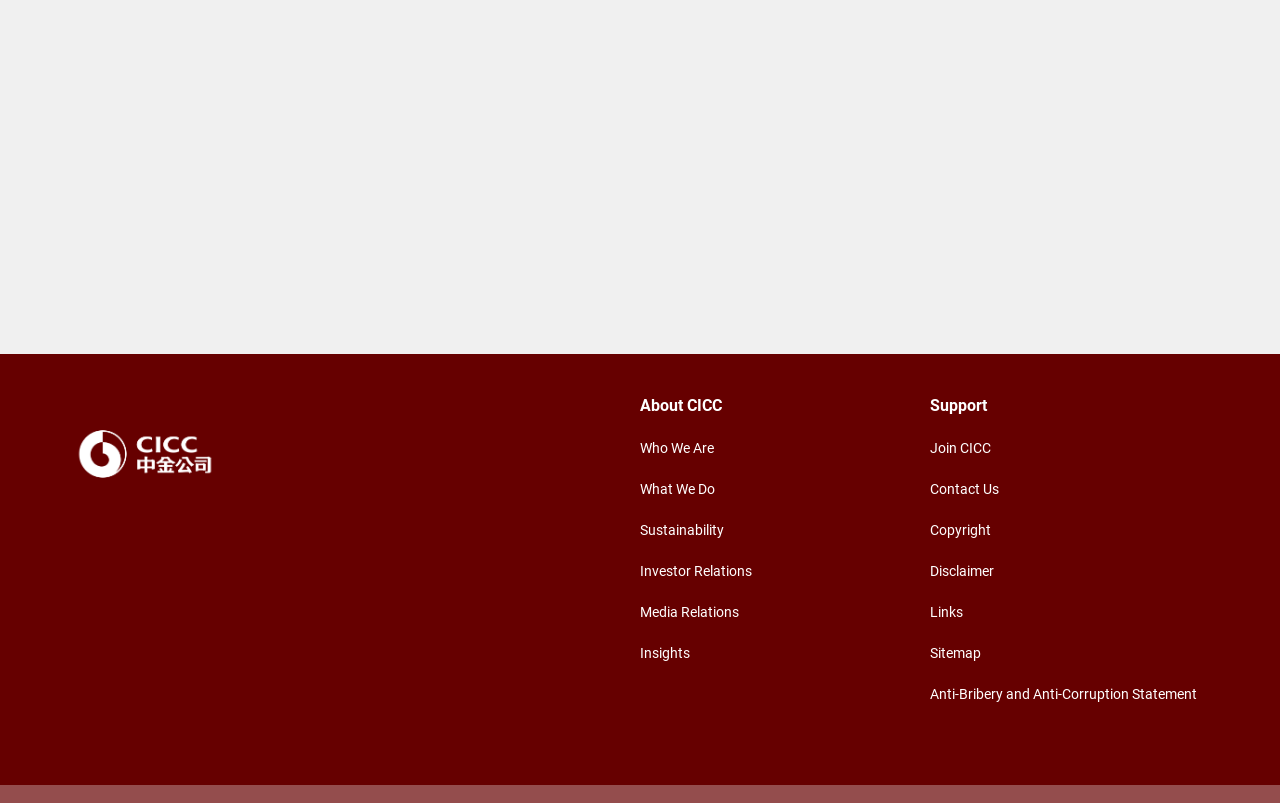Please identify the bounding box coordinates of the element I need to click to follow this instruction: "Read Anti-Bribery and Anti-Corruption Statement".

[0.727, 0.854, 0.935, 0.874]